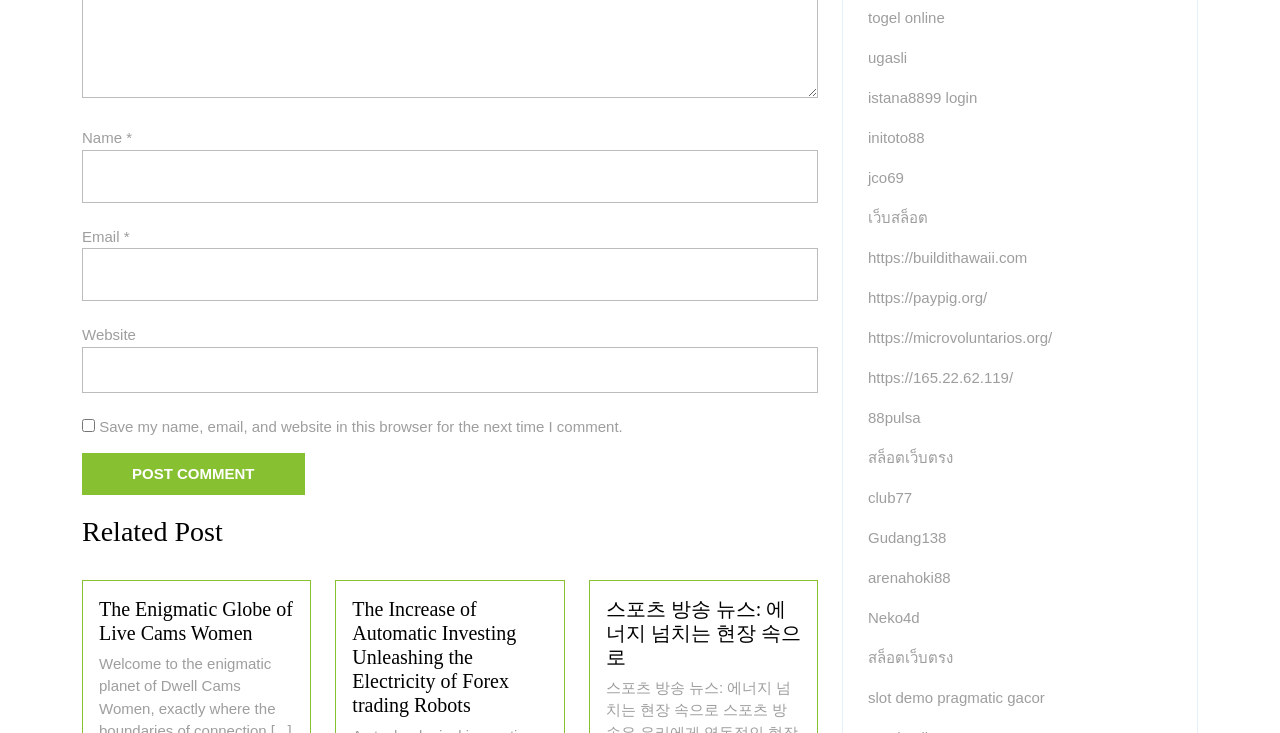Locate the bounding box coordinates of the area that needs to be clicked to fulfill the following instruction: "Visit the related post The Enigmatic Globe of Live Cams Women". The coordinates should be in the format of four float numbers between 0 and 1, namely [left, top, right, bottom].

[0.077, 0.814, 0.23, 0.88]